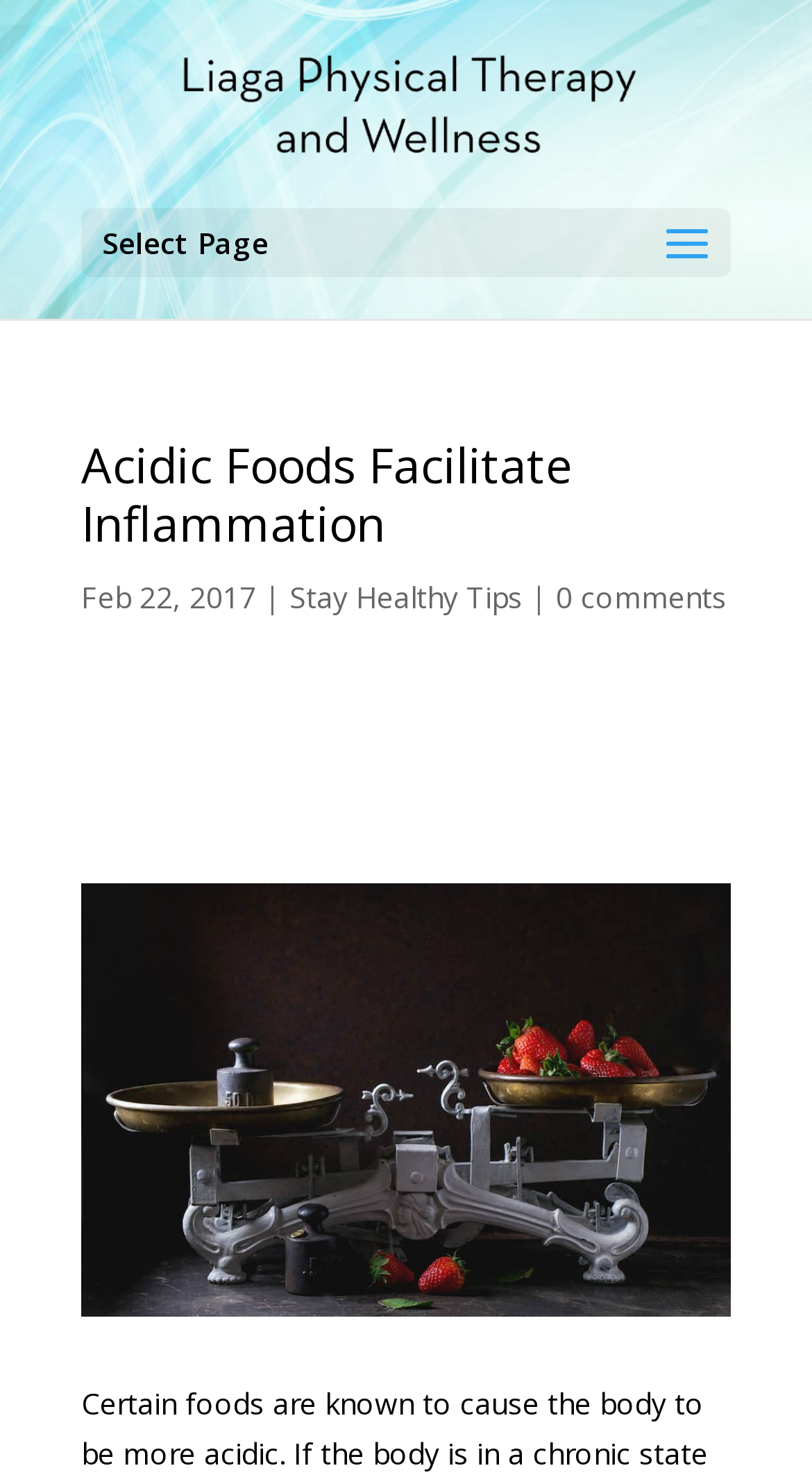Please use the details from the image to answer the following question comprehensively:
How many comments does the article have?

The number of comments can be found below the main heading, where it is written as a link, indicating that there are no comments on the article.